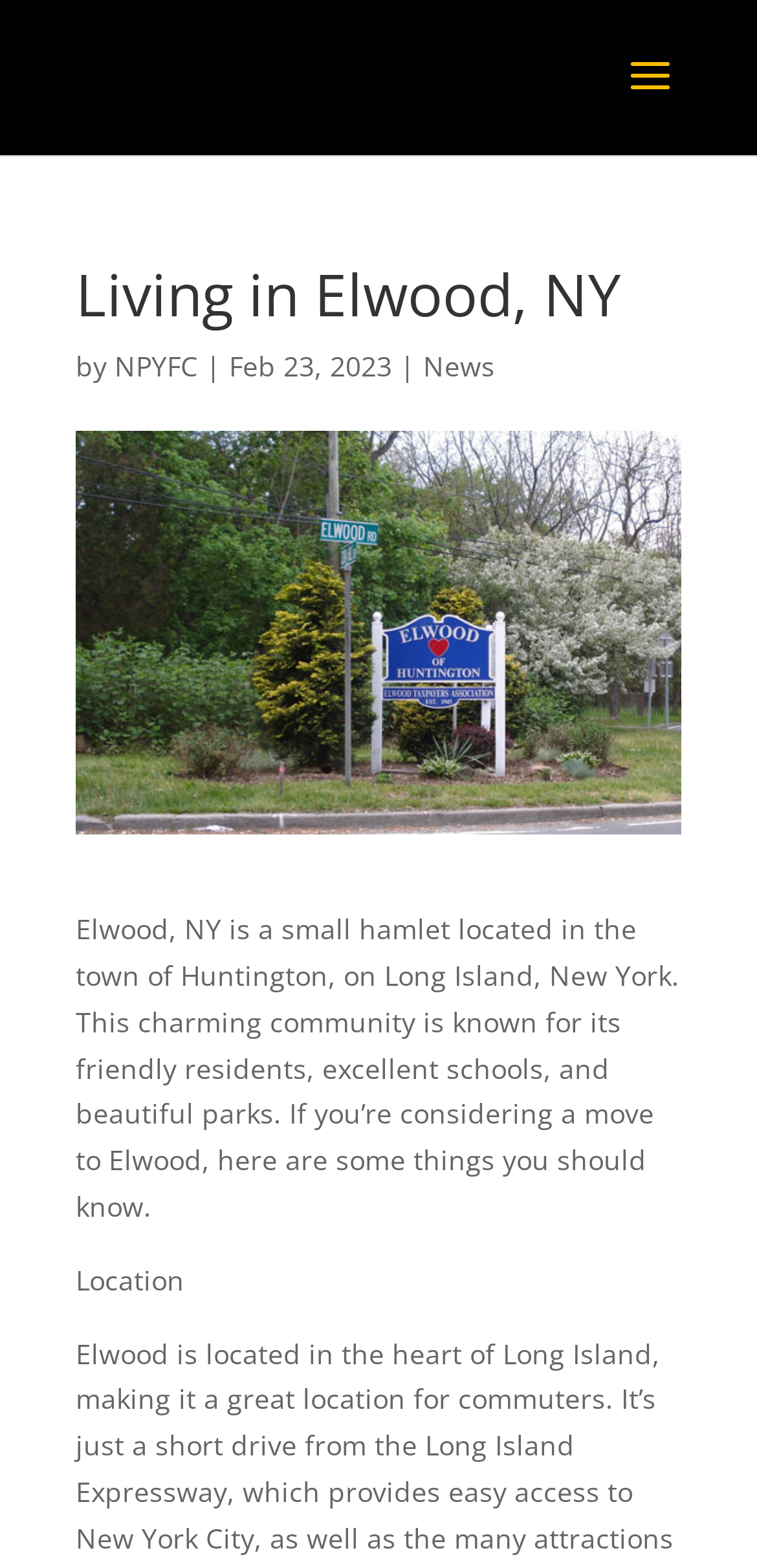When was the article published?
Using the image, provide a concise answer in one word or a short phrase.

Feb 23, 2023